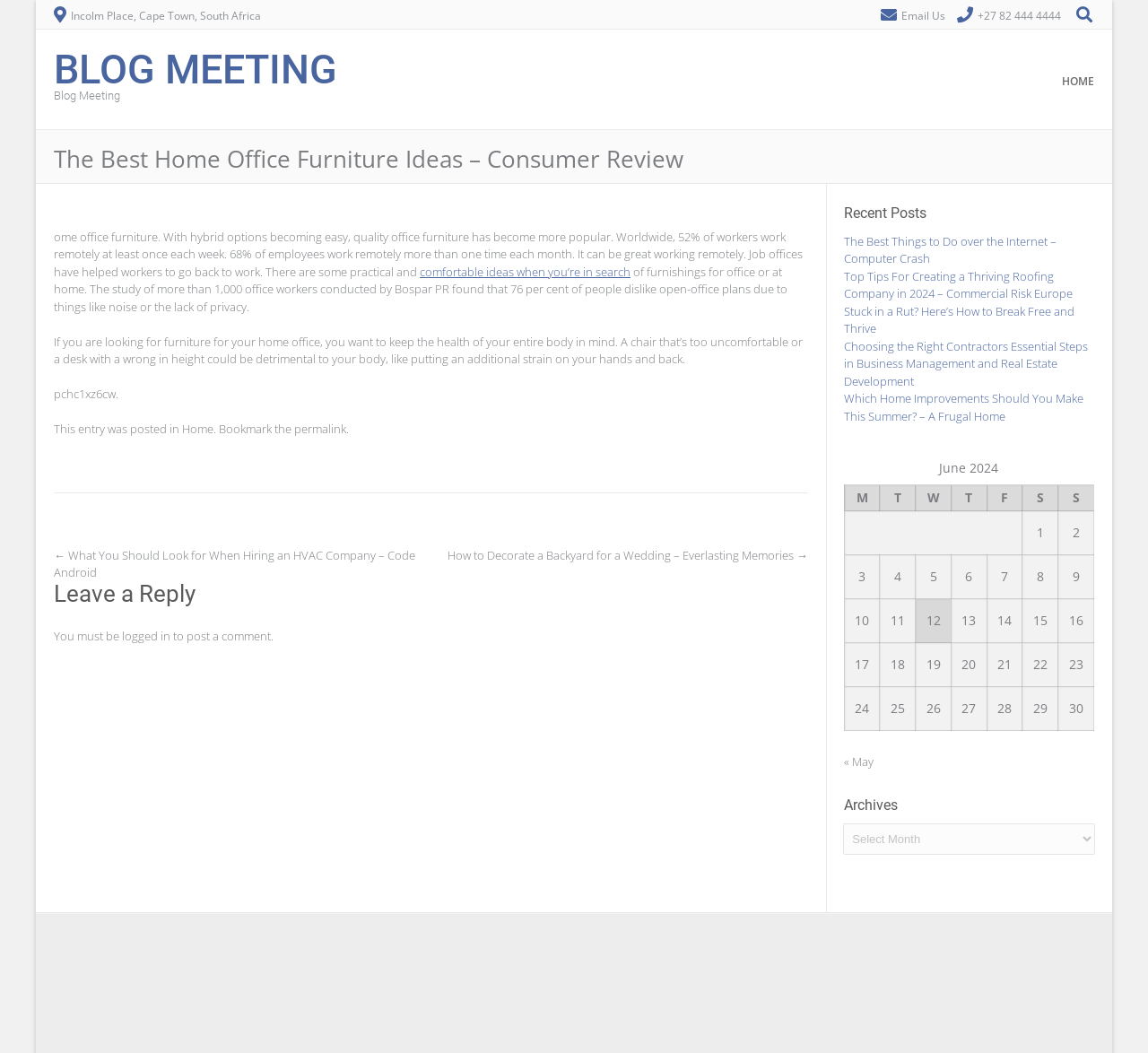Determine the bounding box coordinates of the element that should be clicked to execute the following command: "Leave a reply".

[0.047, 0.552, 0.704, 0.577]